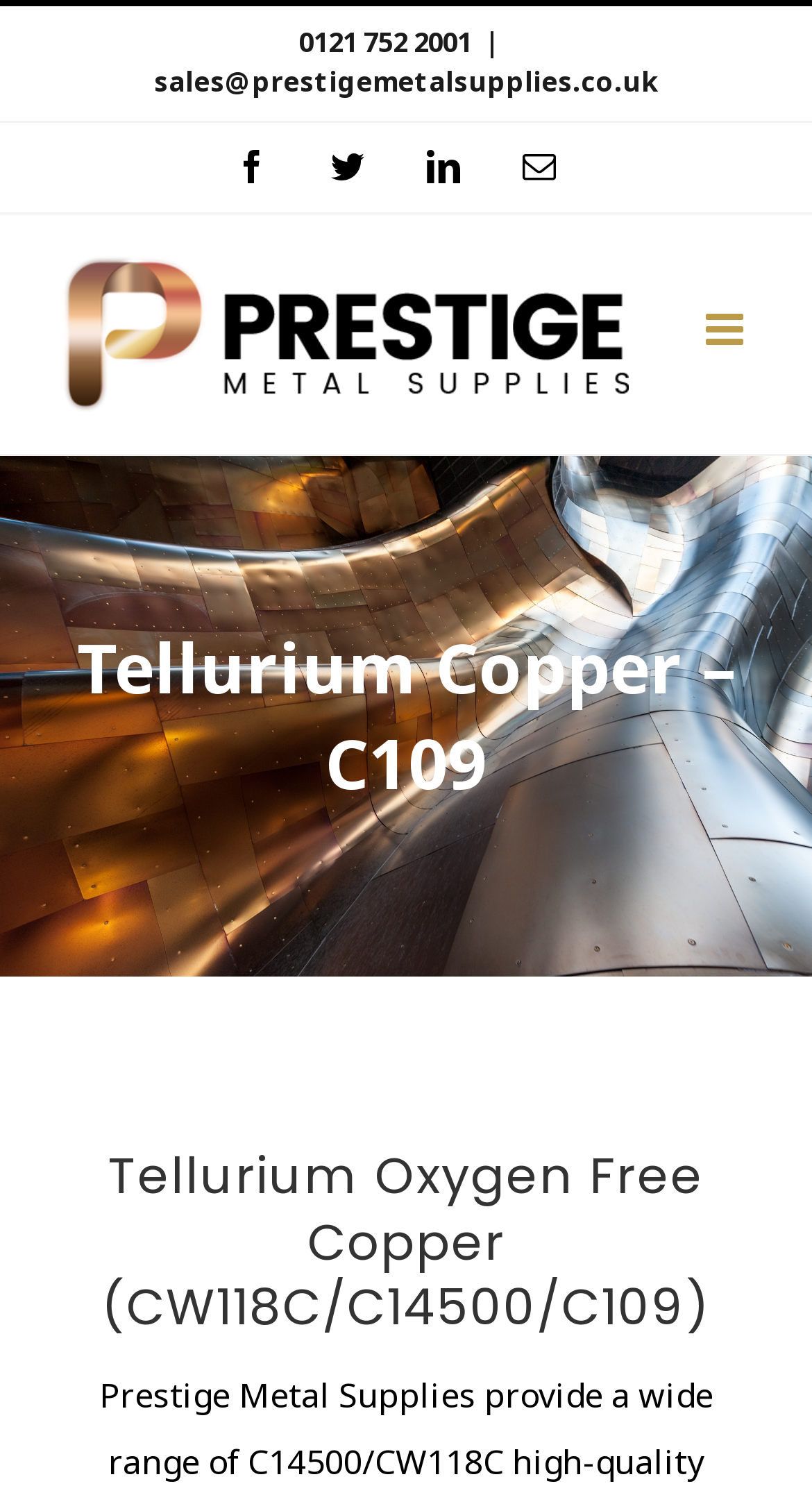Please provide the bounding box coordinates for the element that needs to be clicked to perform the following instruction: "Send an email". The coordinates should be given as four float numbers between 0 and 1, i.e., [left, top, right, bottom].

[0.19, 0.042, 0.81, 0.068]